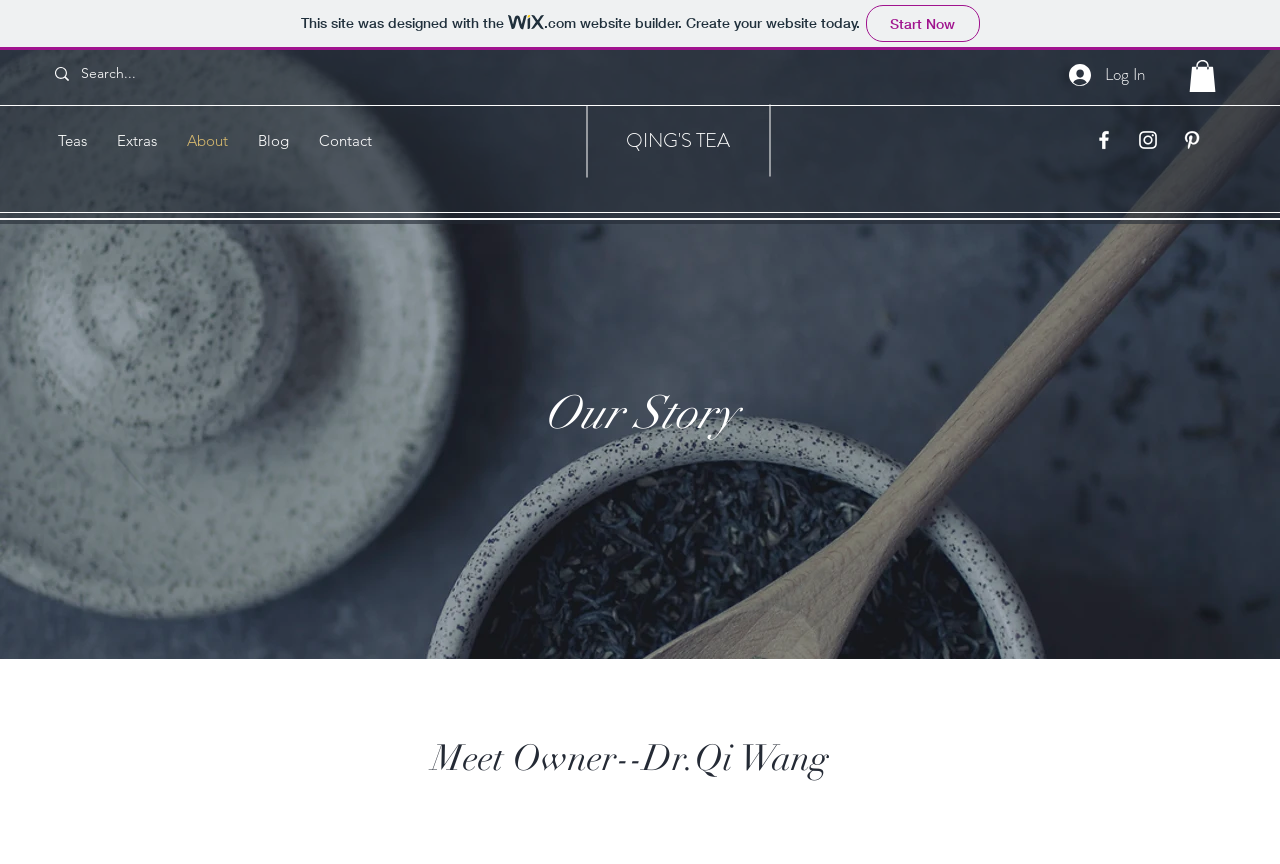Indicate the bounding box coordinates of the clickable region to achieve the following instruction: "Visit the Teas page."

[0.034, 0.135, 0.08, 0.192]